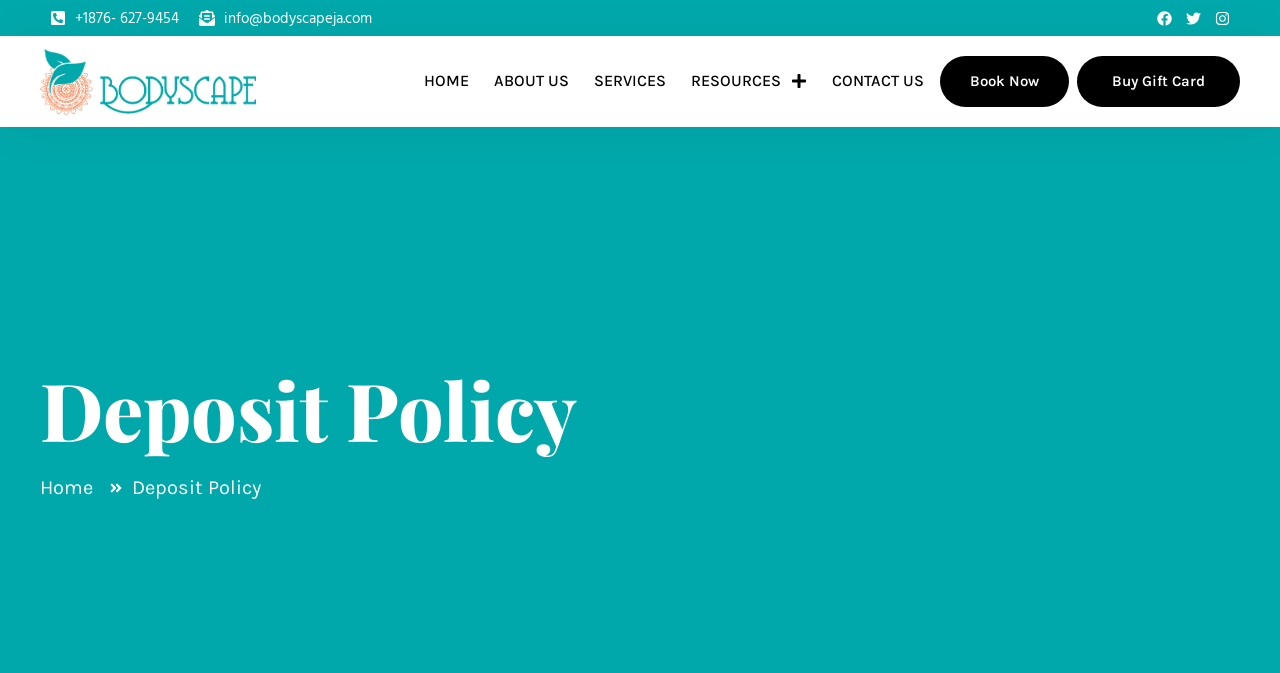Pinpoint the bounding box coordinates of the element to be clicked to execute the instruction: "Visit Facebook page".

[0.904, 0.016, 0.916, 0.038]